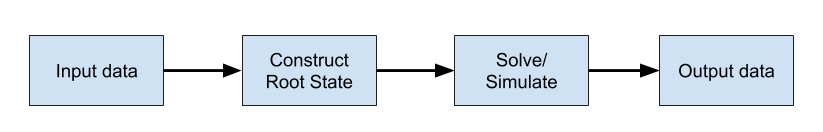What is the ultimate outcome of the flowchart?
Make sure to answer the question with a detailed and comprehensive explanation.

The flowchart progresses through several steps, including 'Construct Root State' and 'Solve/Simulate', ultimately culminating in the 'Output data', which is the final result of the process.